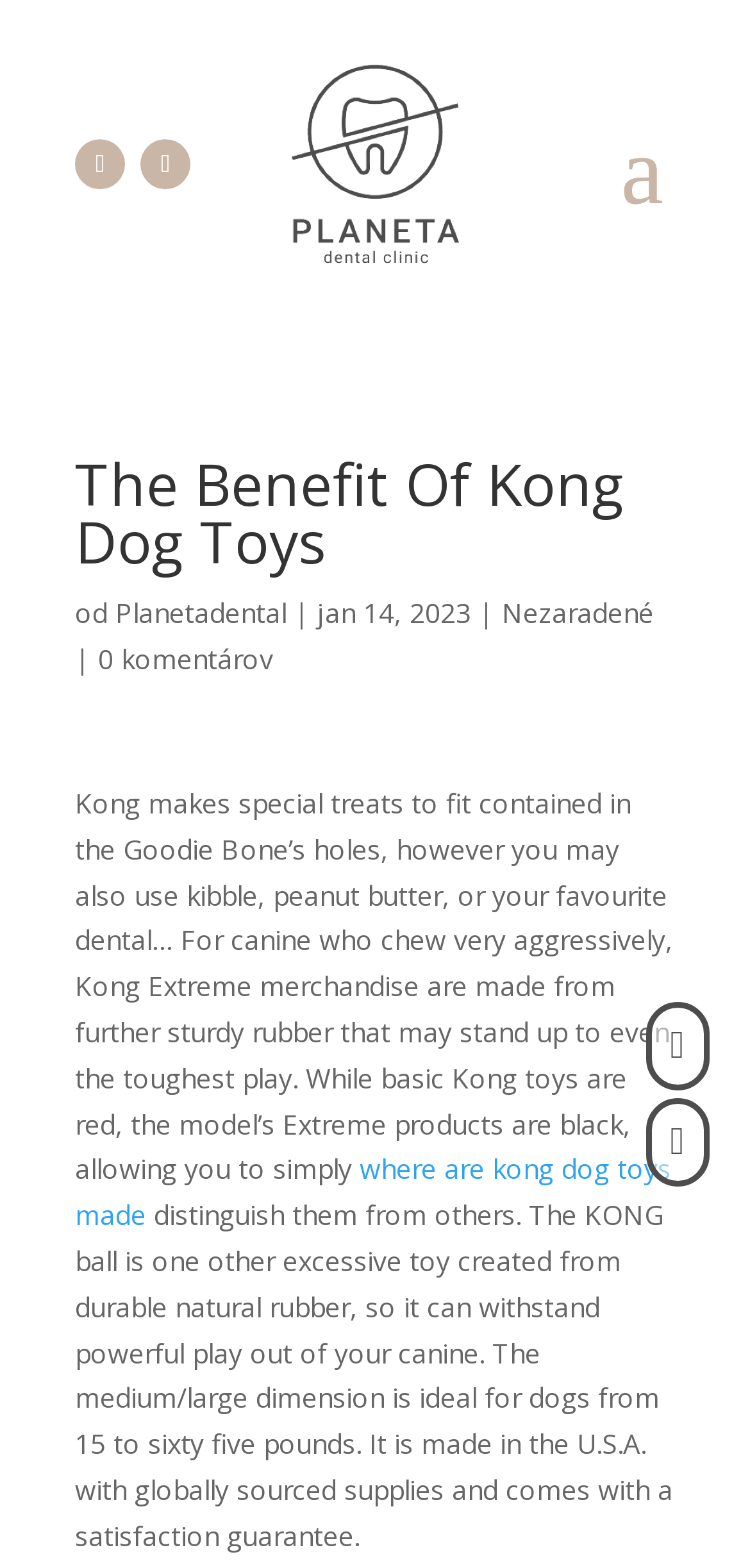Please specify the bounding box coordinates of the clickable region necessary for completing the following instruction: "Visit the Planetadental website". The coordinates must consist of four float numbers between 0 and 1, i.e., [left, top, right, bottom].

[0.154, 0.379, 0.382, 0.403]